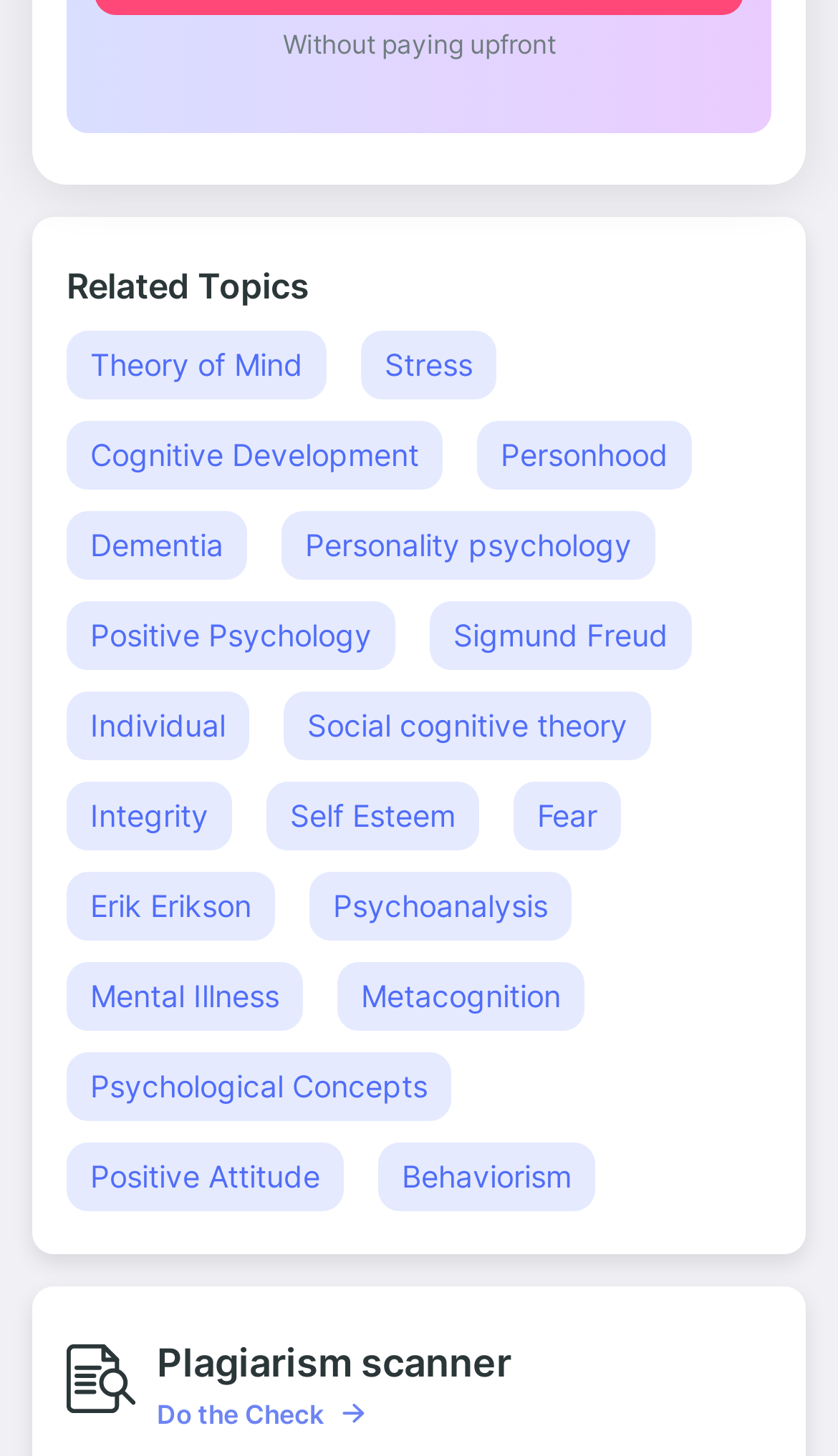What is the function of the 'Do the Check' button? Based on the image, give a response in one word or a short phrase.

To start plagiarism check